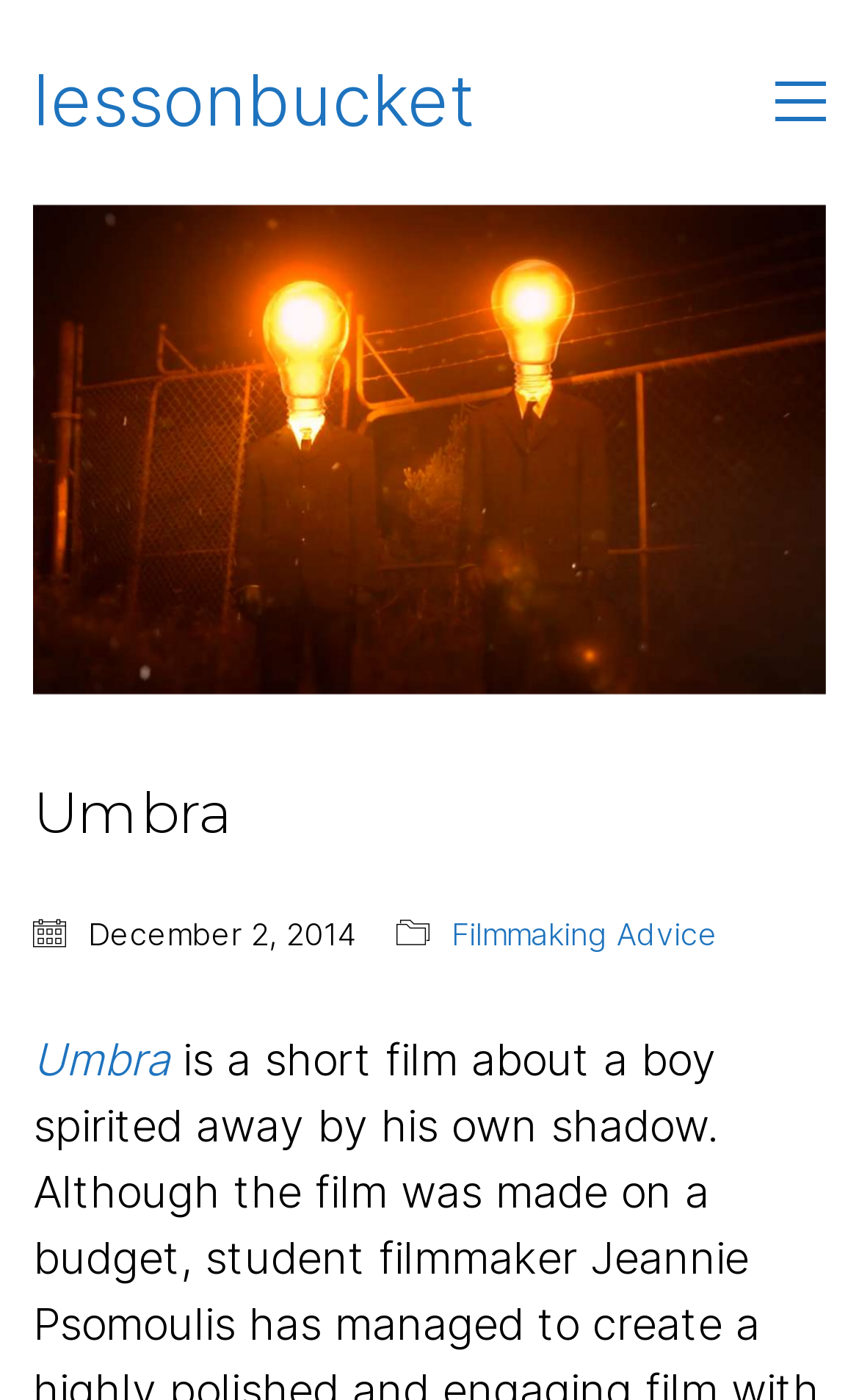Bounding box coordinates should be provided in the format (top-left x, top-left y, bottom-right x, bottom-right y) with all values between 0 and 1. Identify the bounding box for this UI element: Filmmaking Advice

[0.526, 0.653, 0.836, 0.682]